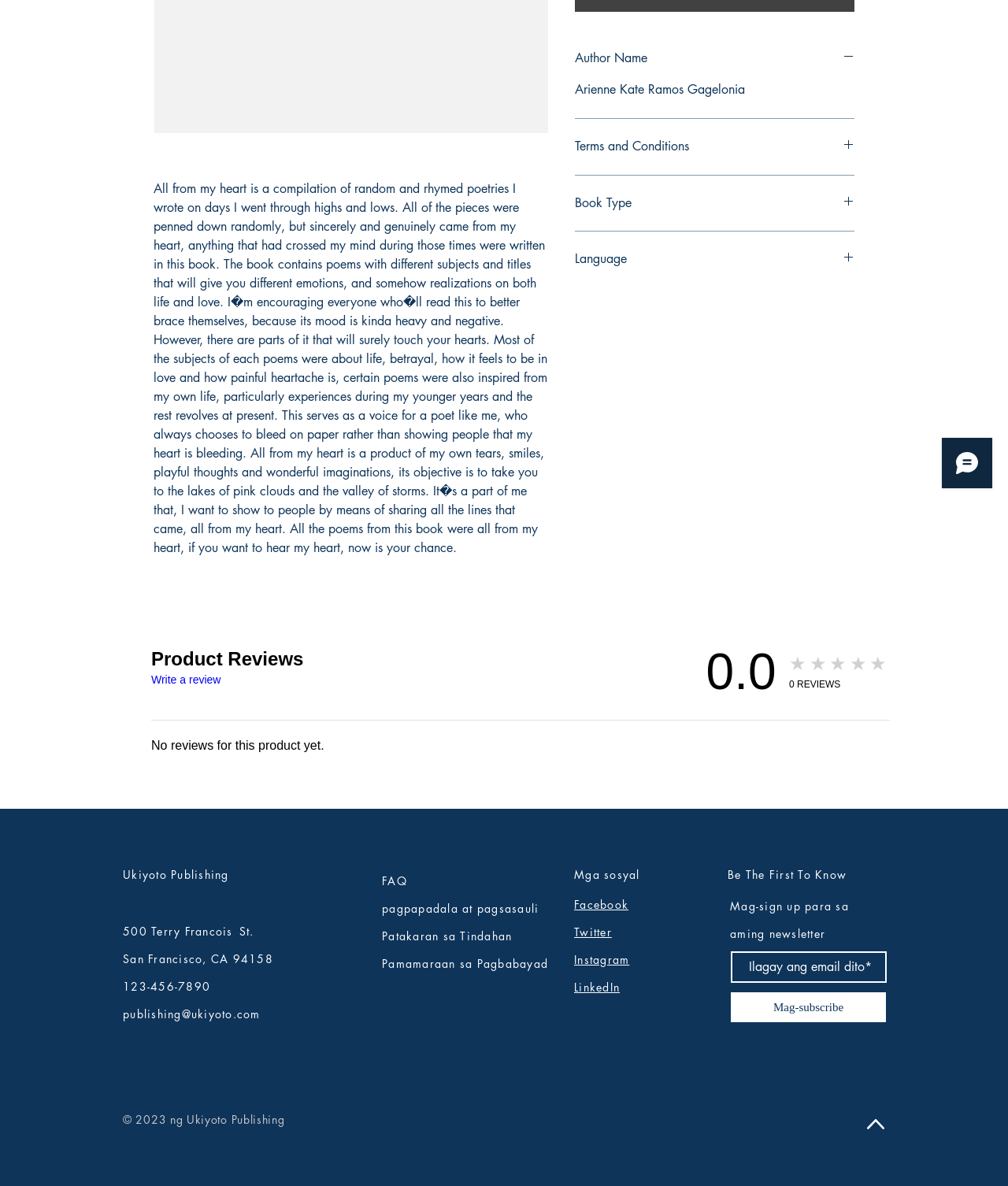Identify the bounding box coordinates for the UI element described as: "Author Name". The coordinates should be provided as four floats between 0 and 1: [left, top, right, bottom].

[0.57, 0.042, 0.848, 0.057]